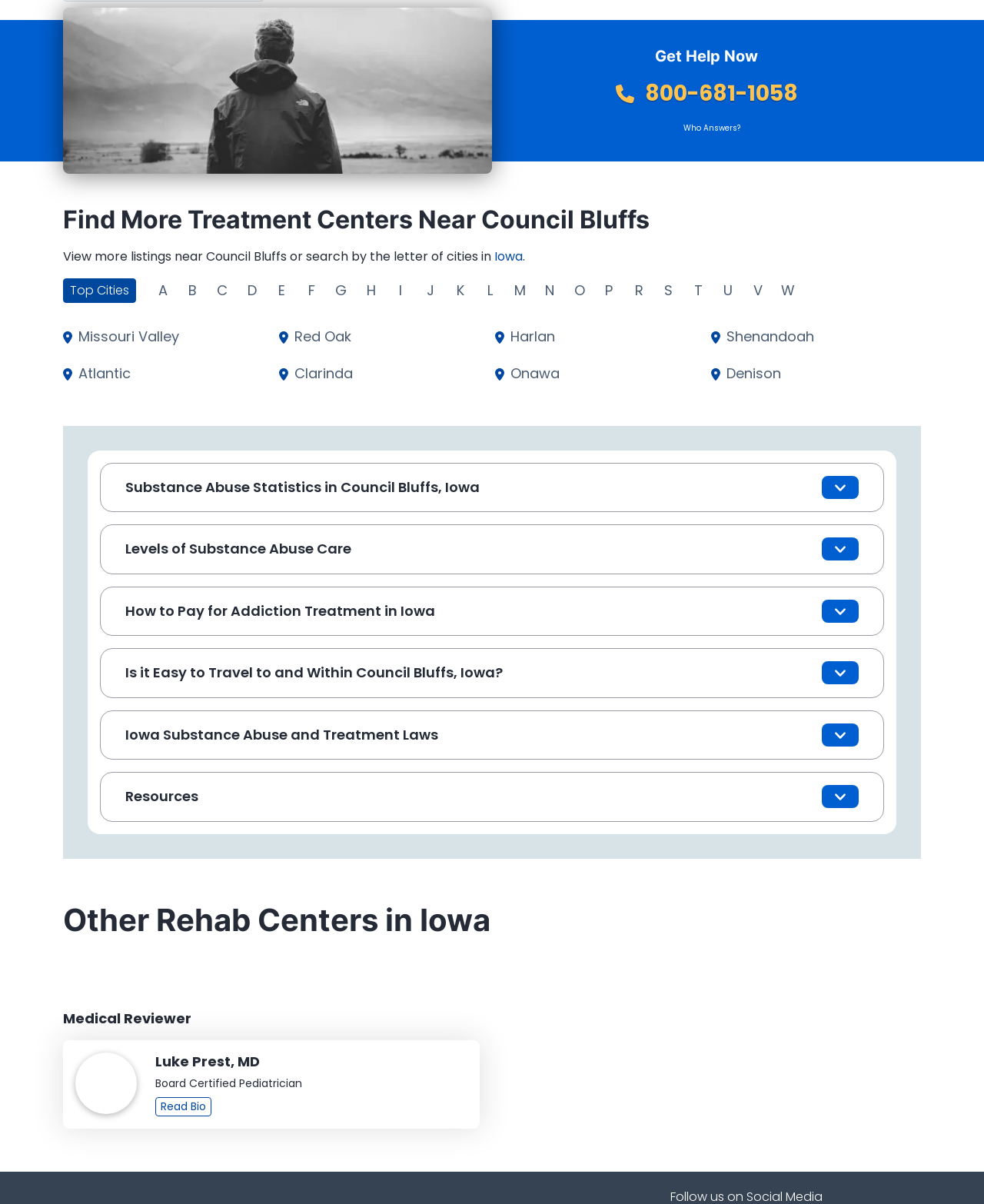What is the topic of the article on this webpage?
Answer the question with a single word or phrase, referring to the image.

Substance Abuse in Council Bluffs, Iowa